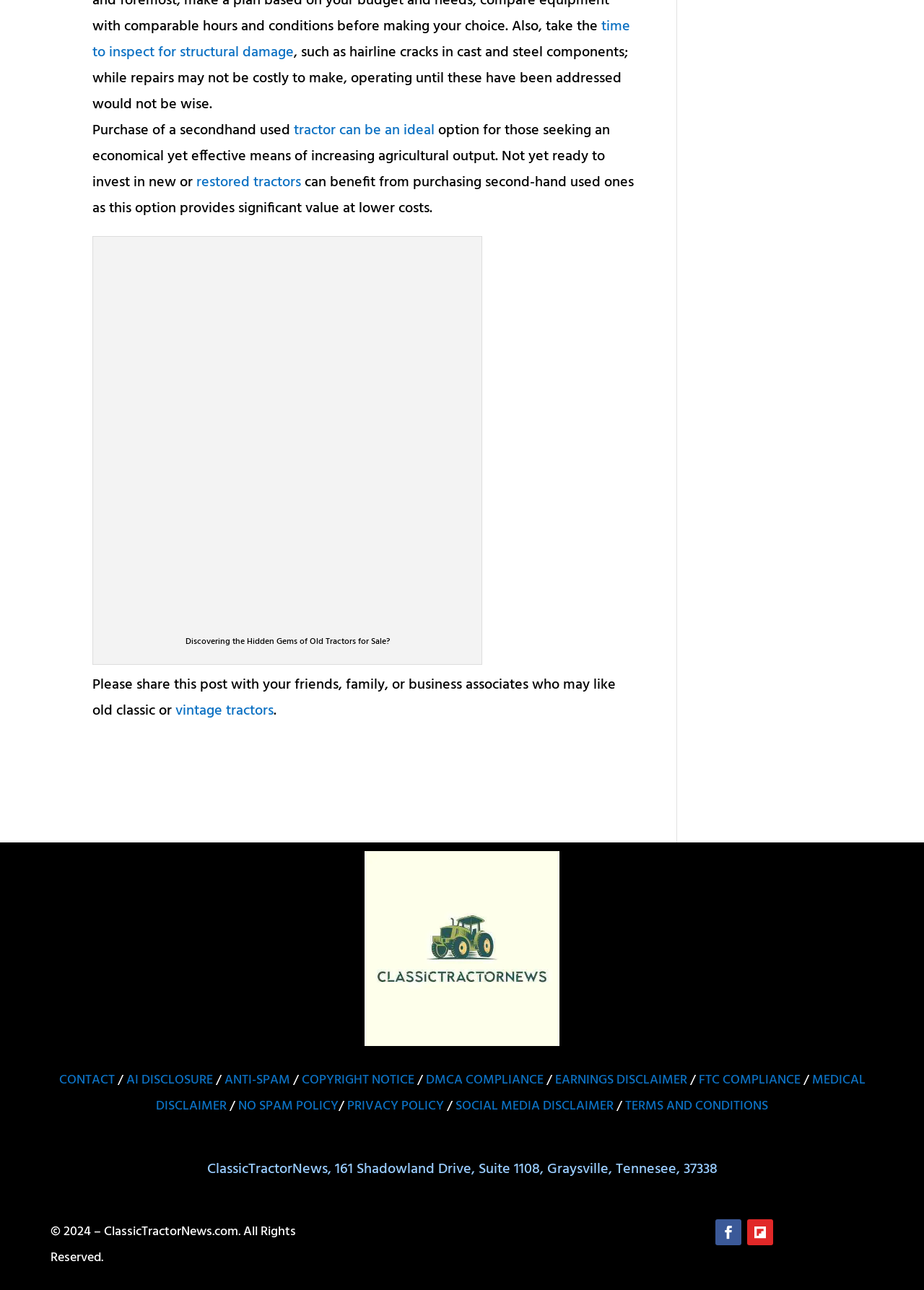Find the bounding box coordinates of the element to click in order to complete the given instruction: "Click on 'tractor can be an ideal'."

[0.318, 0.093, 0.47, 0.111]